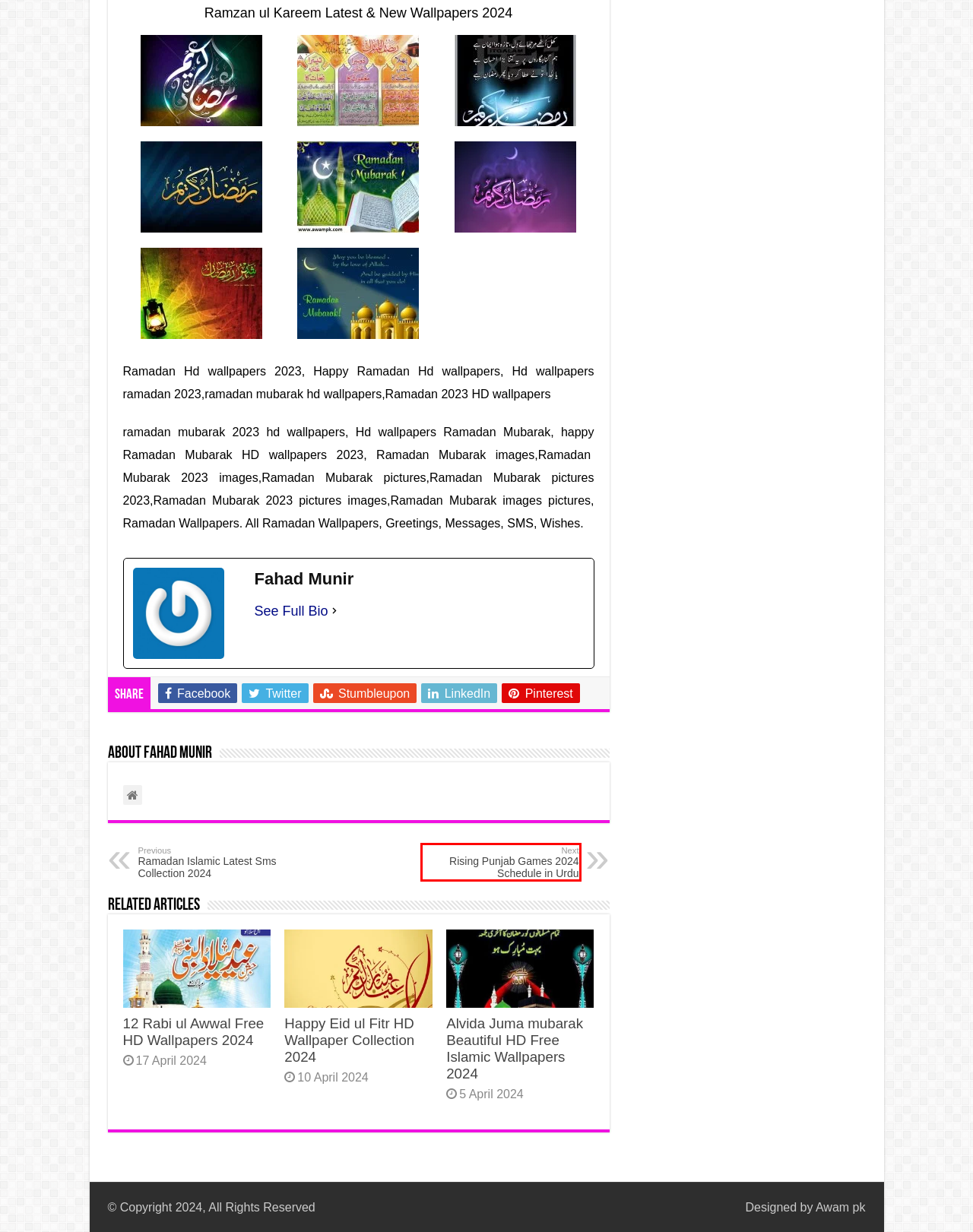A screenshot of a webpage is given with a red bounding box around a UI element. Choose the description that best matches the new webpage shown after clicking the element within the red bounding box. Here are the candidates:
A. Prize Bonds | awampk
B. ZTBL Kissan Khushhal Scheme 2024 Online Apply
C. Happy Eid ul Fitr HD Wallpaper Collection 2024
D. Rising Punjab Games 2024 Schedule in Urdu
E. Ramadan Islamic Latest Sms Collection 2024
F. solar panel price in Pakistan today 12 May 2024
G. 12 Rabi ul awal Free HD Wallpapers 2024
H. Last Jumma Muarak Ramadan Sharif Wallpapers 2024

D